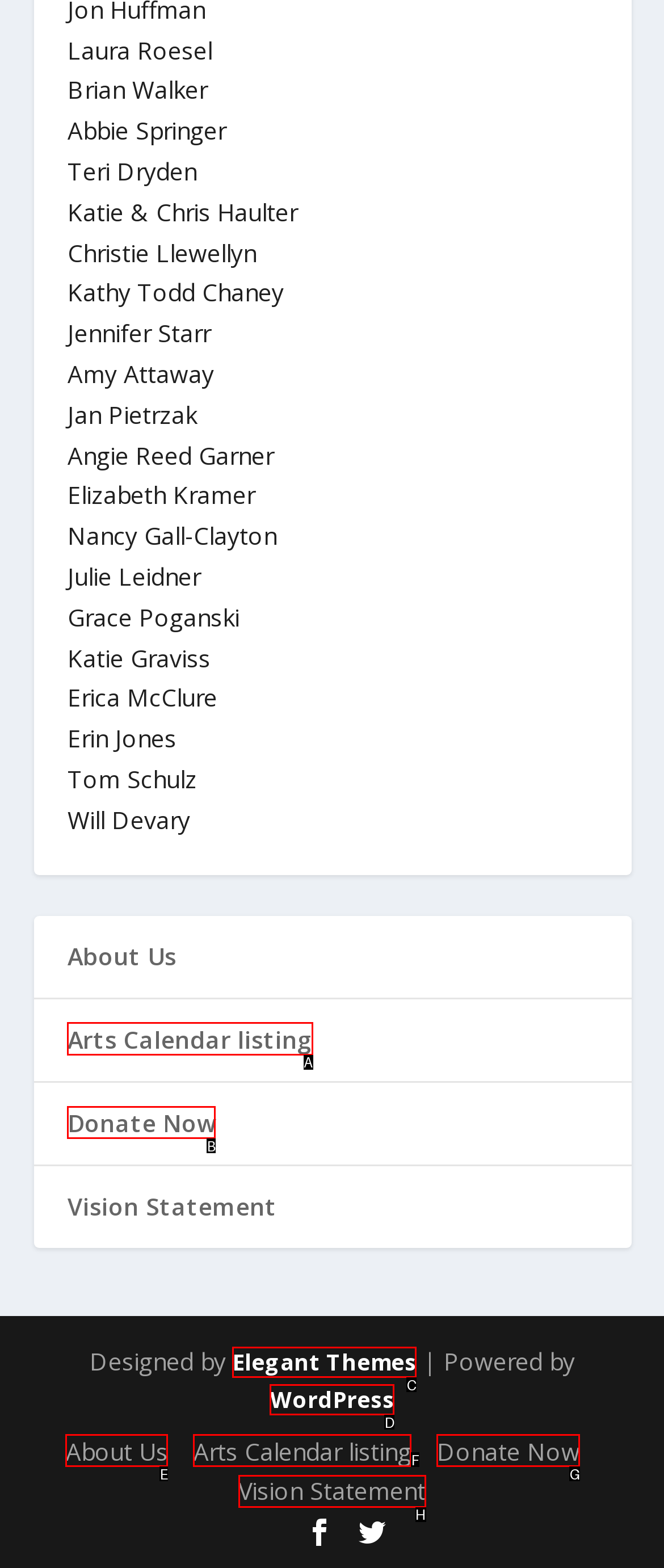Tell me which one HTML element I should click to complete the following task: Click on Arts Calendar listing Answer with the option's letter from the given choices directly.

A